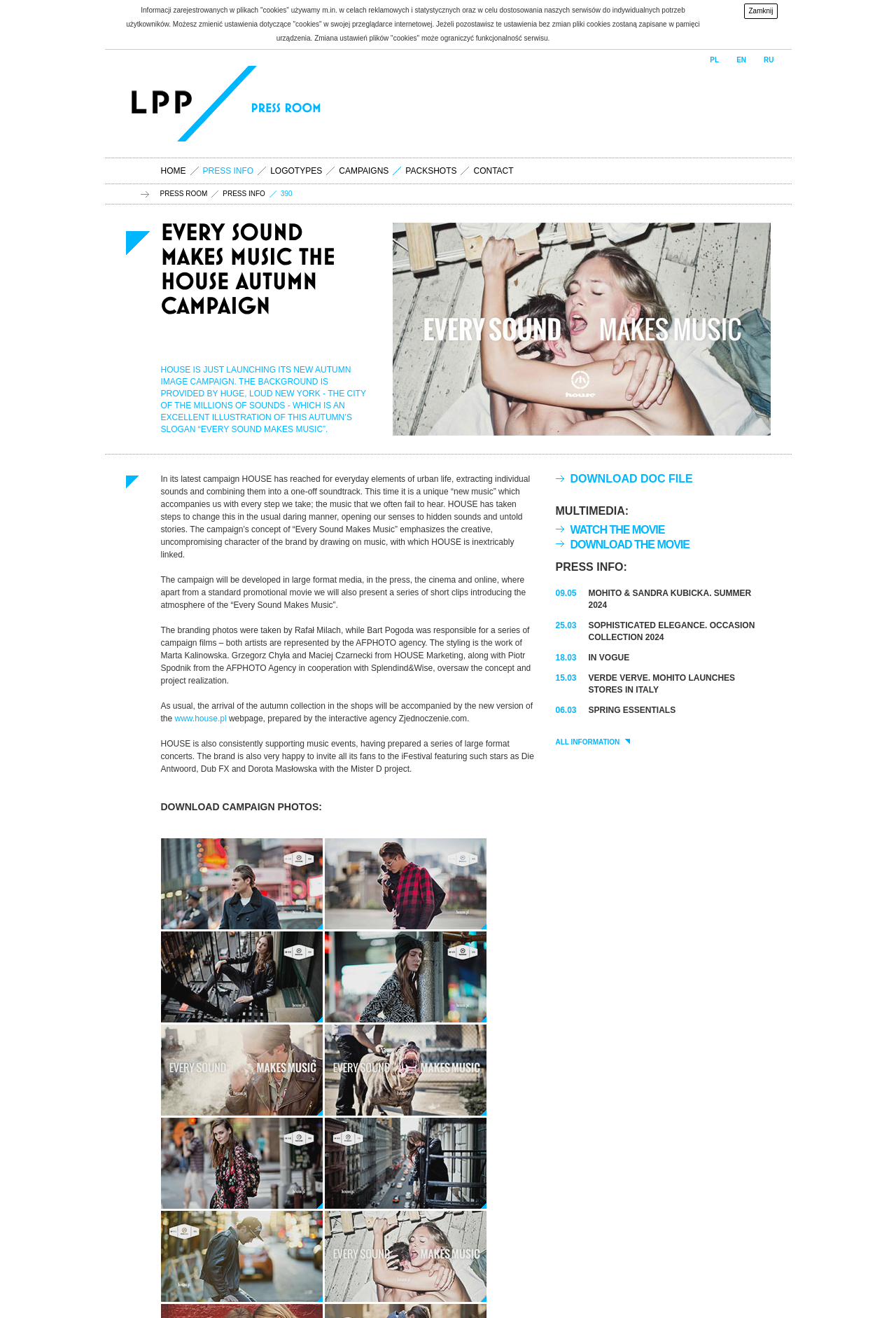Give the bounding box coordinates for the element described by: "繁體中文".

None